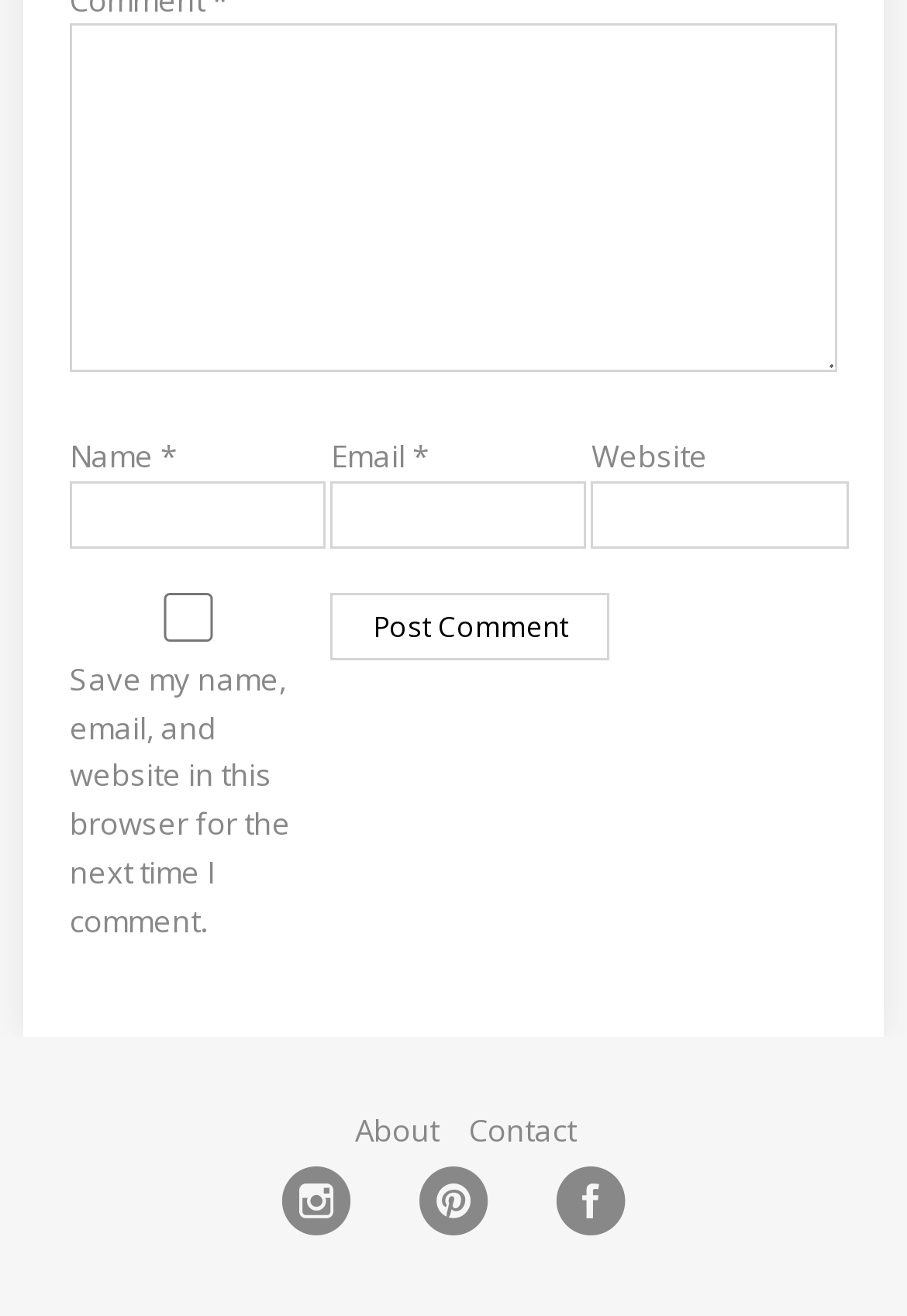Pinpoint the bounding box coordinates of the area that must be clicked to complete this instruction: "Click the post comment button".

[0.365, 0.451, 0.672, 0.502]